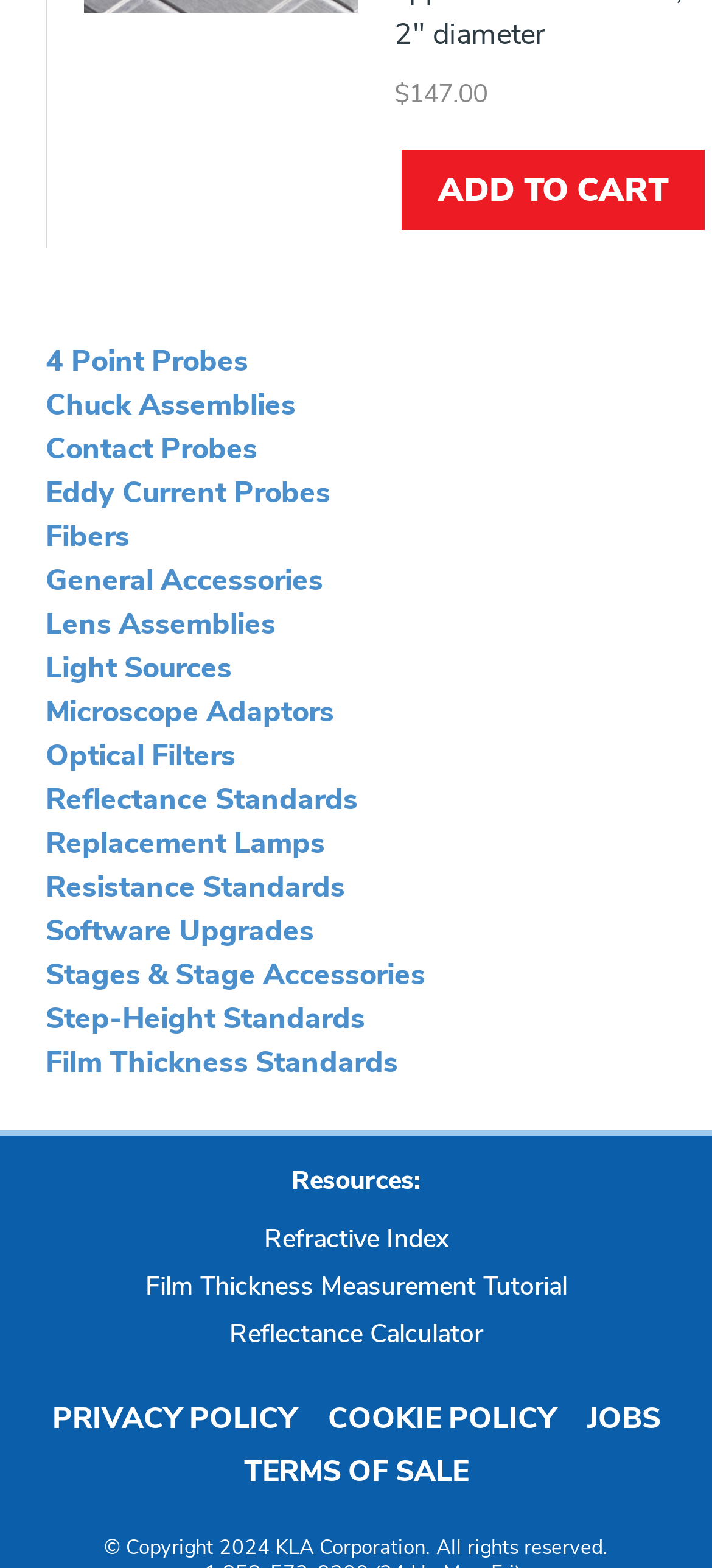Please indicate the bounding box coordinates of the element's region to be clicked to achieve the instruction: "Add to cart". Provide the coordinates as four float numbers between 0 and 1, i.e., [left, top, right, bottom].

[0.564, 0.096, 0.99, 0.147]